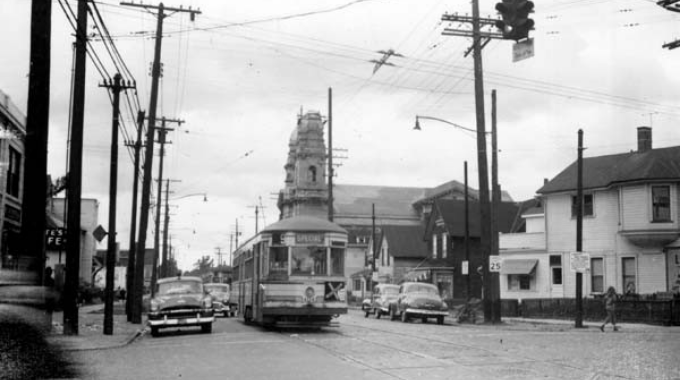What is displayed on the front of the streetcar?
Provide a well-explained and detailed answer to the question.

The word 'DOLBY' is prominently displayed on the front of the streetcar, which suggests that it is the route of the streetcar.